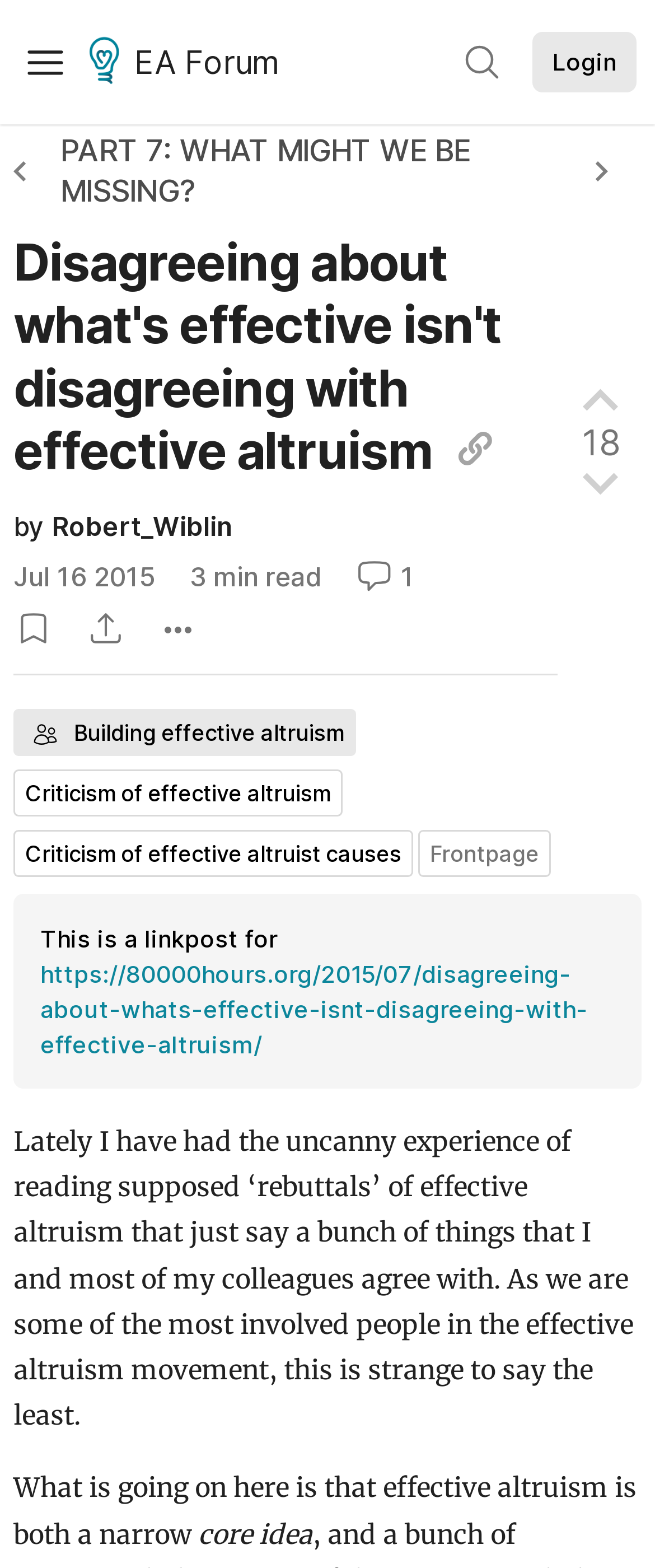Refer to the element description EA Forum and identify the corresponding bounding box in the screenshot. Format the coordinates as (top-left x, top-left y, bottom-right x, bottom-right y) with values in the range of 0 to 1.

[0.151, 0.022, 0.669, 0.058]